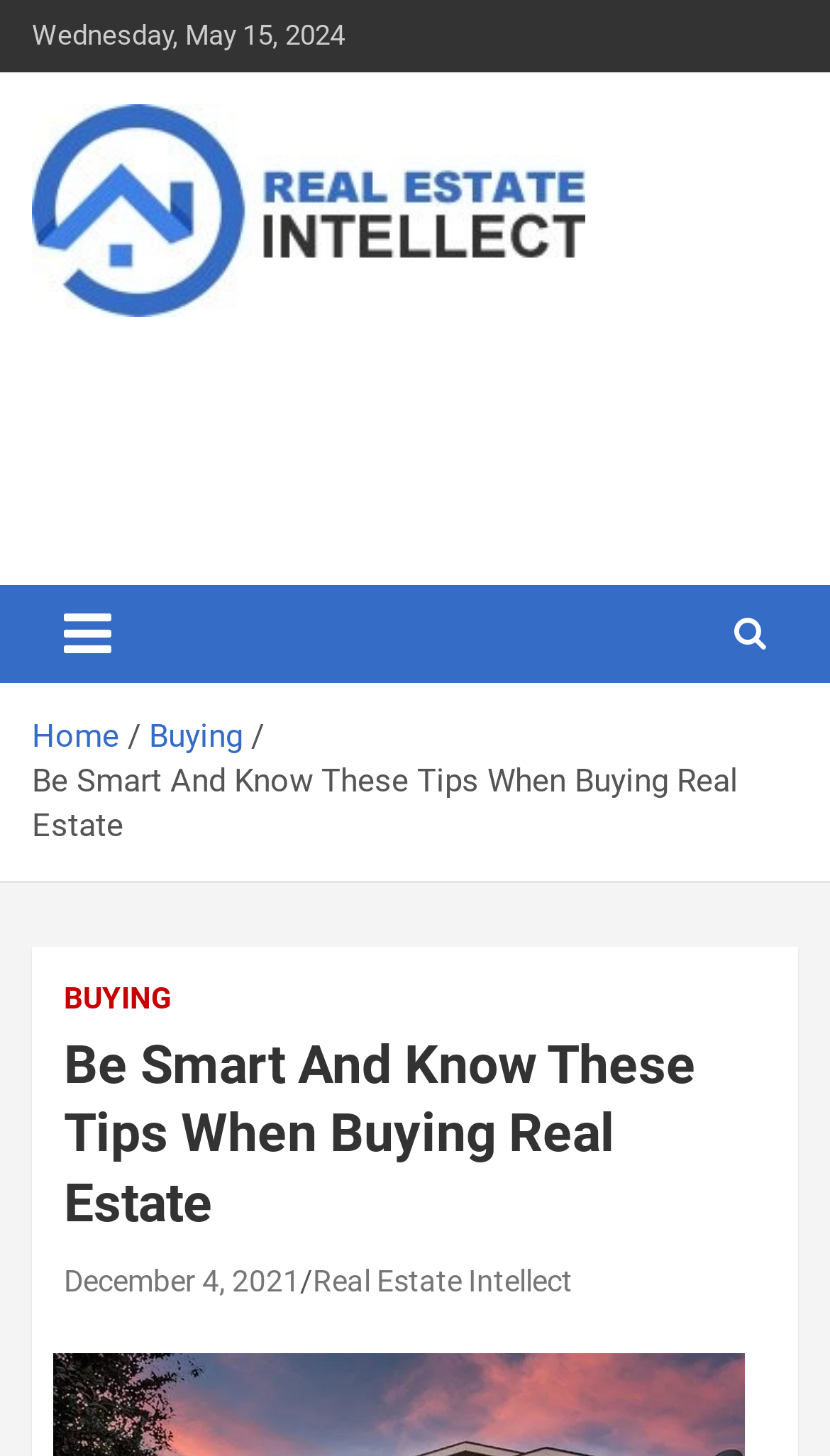Provide the bounding box coordinates for the area that should be clicked to complete the instruction: "toggle navigation".

[0.038, 0.402, 0.172, 0.469]